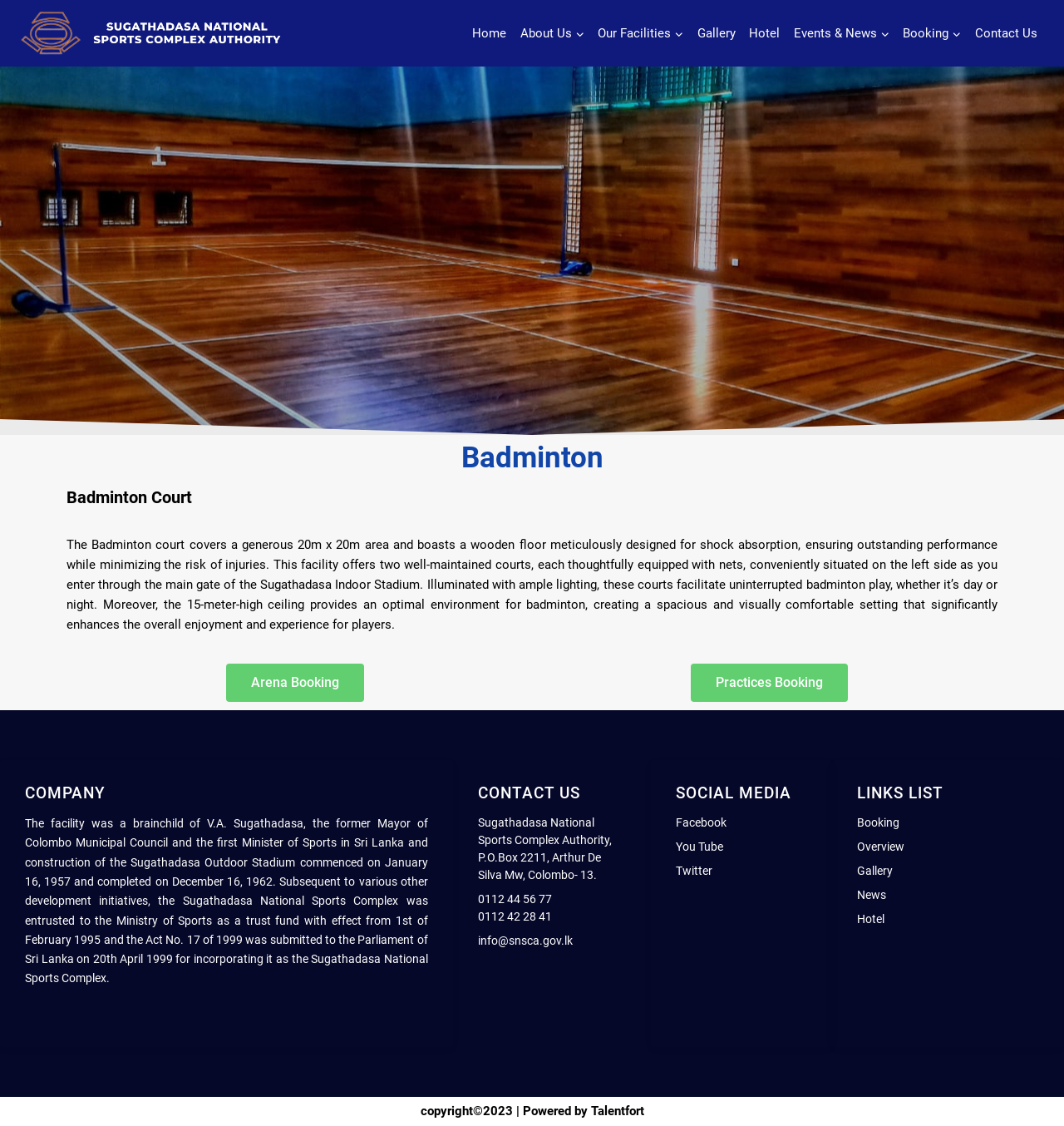Analyze the image and provide a detailed answer to the question: How many badminton courts are available?

The StaticText element with ID 190 mentions that 'This facility offers two well-maintained courts...'. This information is provided to describe the facility's features.